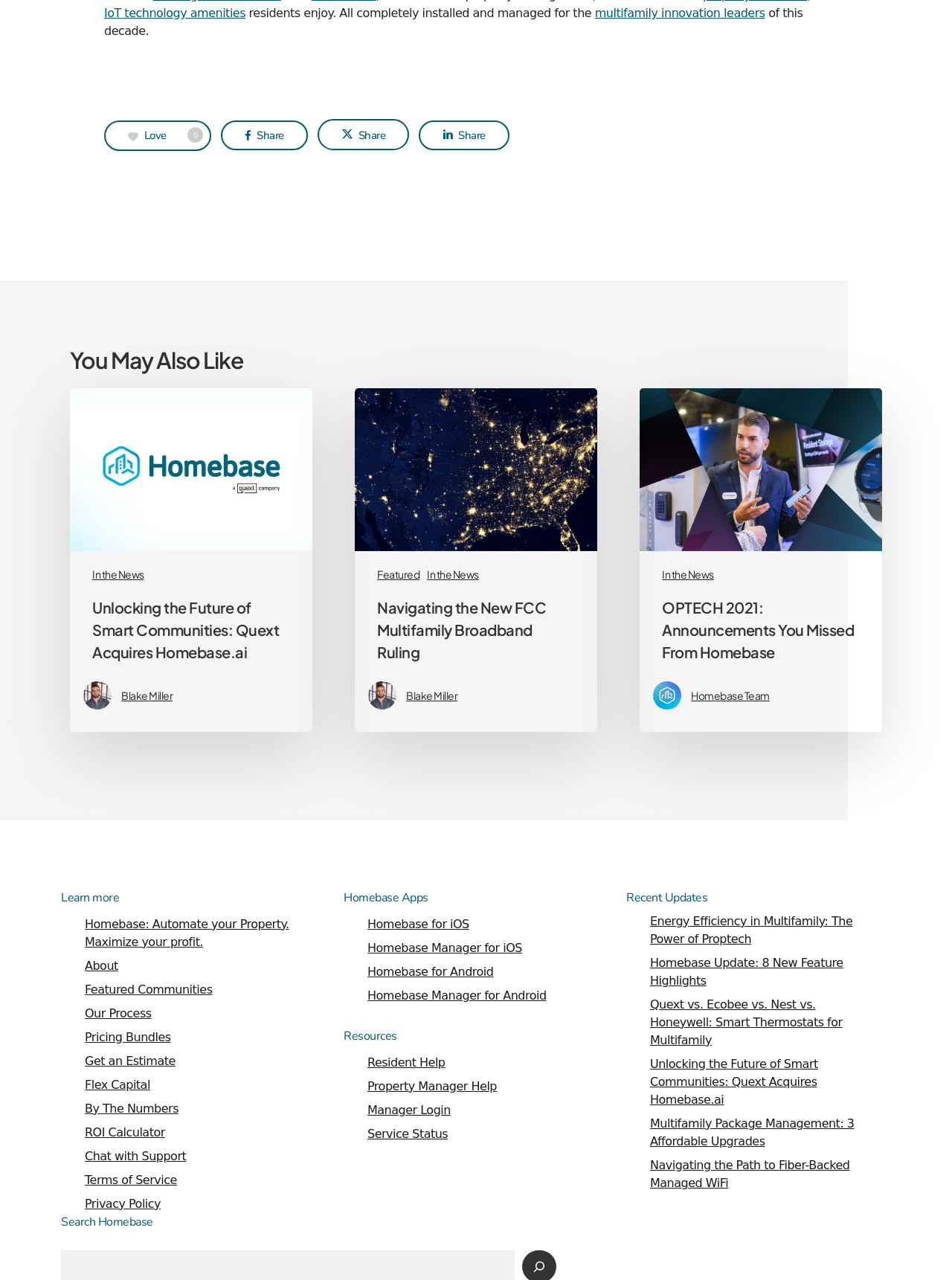Locate the bounding box of the UI element defined by this description: "Catalog by Product Type". The coordinates should be given as four float numbers between 0 and 1, formatted as [left, top, right, bottom].

None